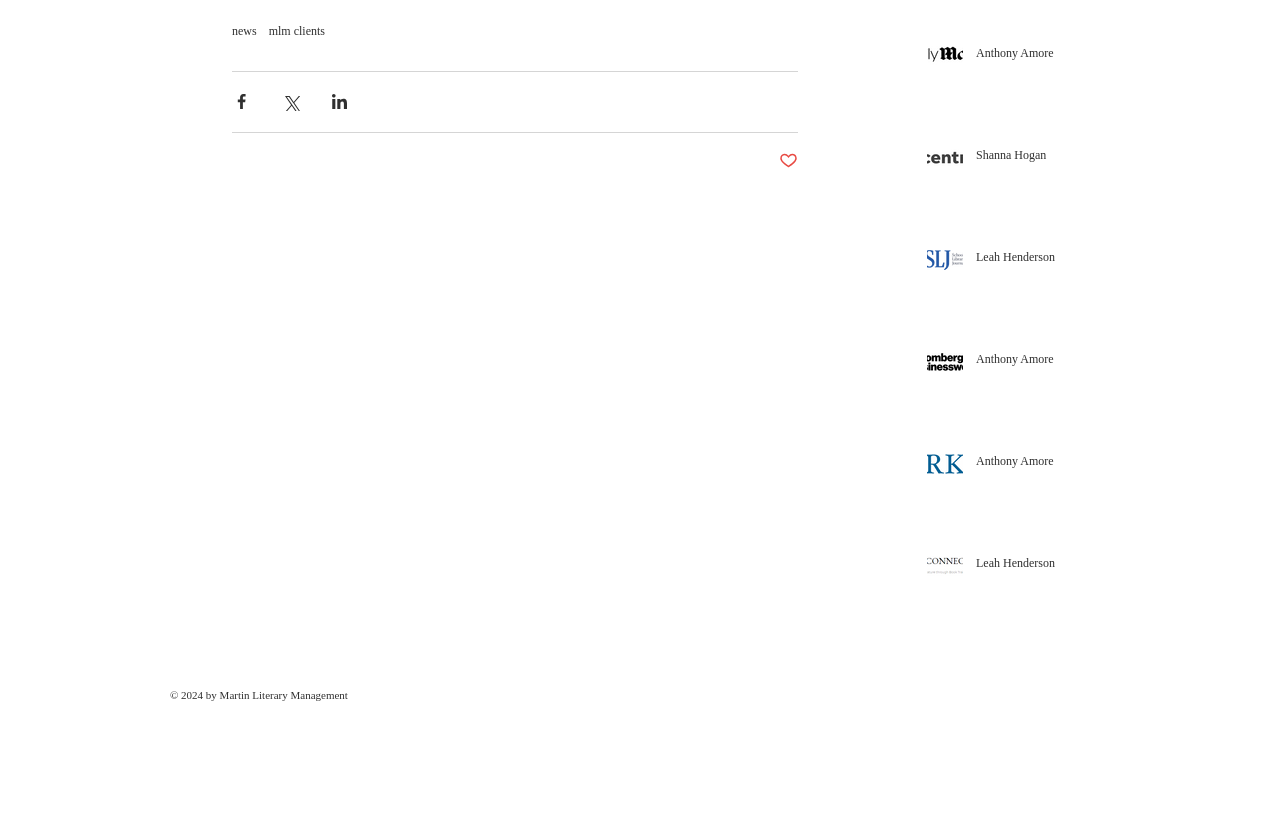Extract the bounding box coordinates of the UI element described: "Leah Henderson". Provide the coordinates in the format [left, top, right, bottom] with values ranging from 0 to 1.

[0.762, 0.673, 0.869, 0.703]